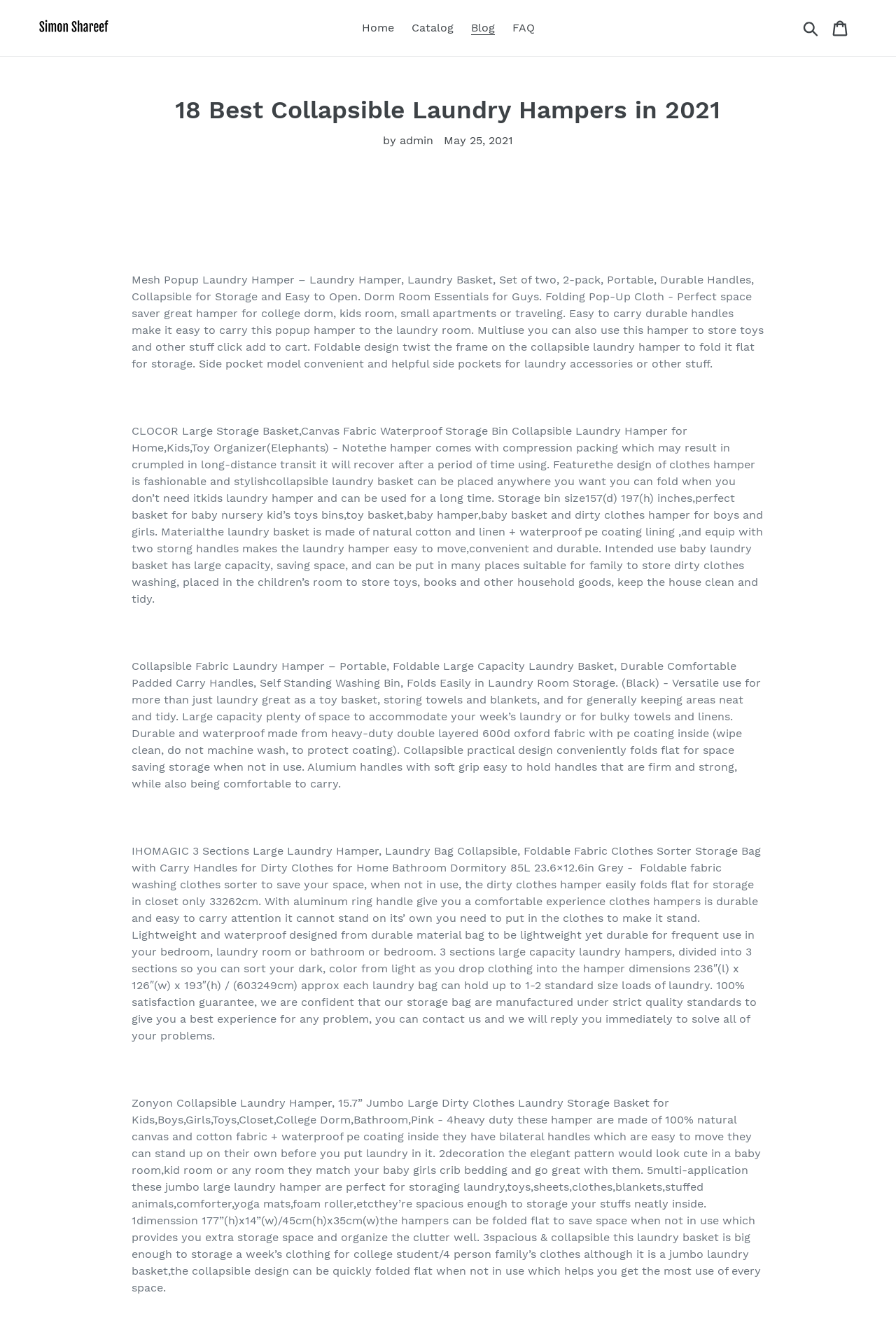Could you identify the text that serves as the heading for this webpage?

18 Best Collapsible Laundry Hampers in 2021